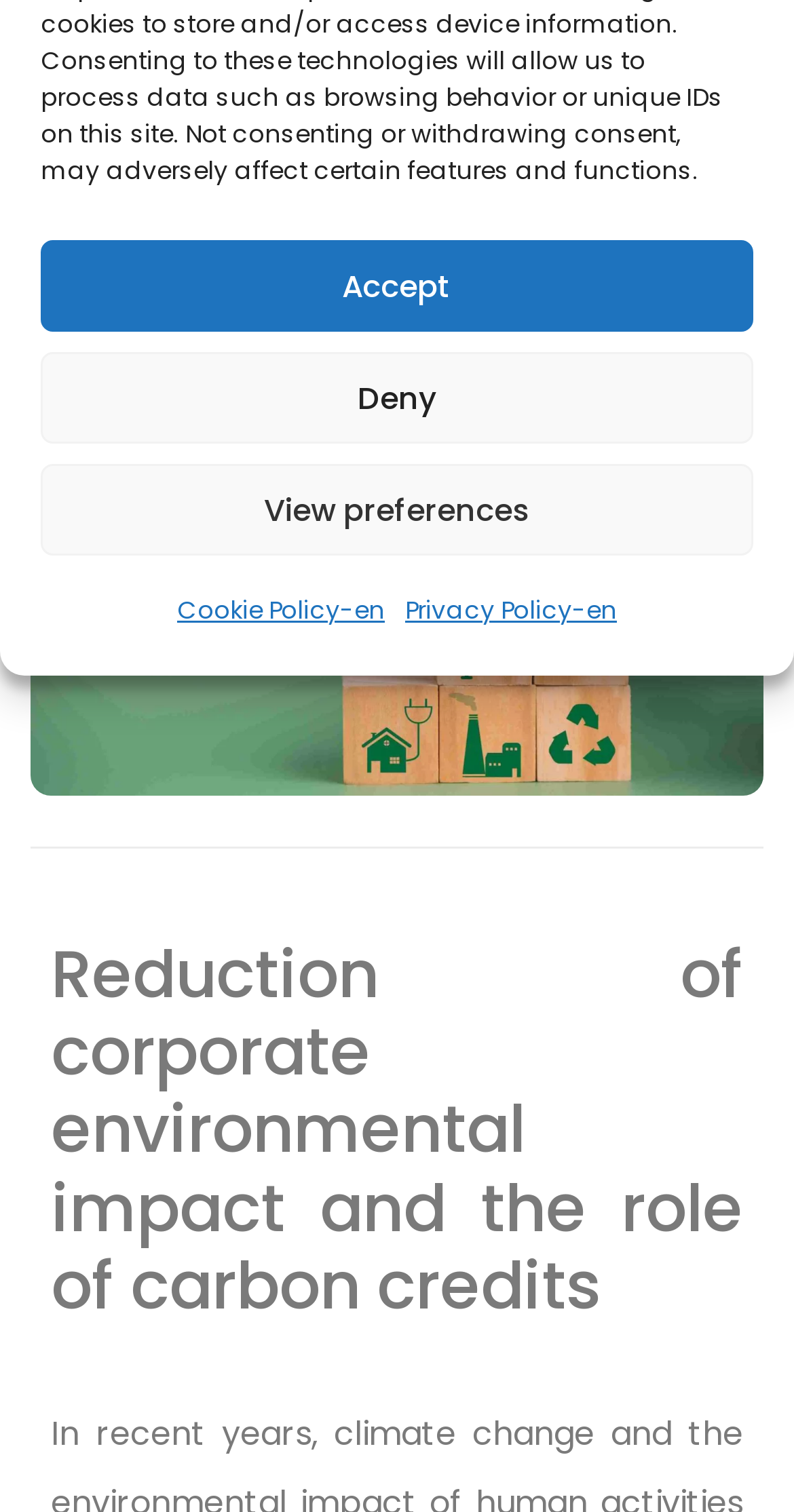Using the element description Accept, predict the bounding box coordinates for the UI element. Provide the coordinates in (top-left x, top-left y, bottom-right x, bottom-right y) format with values ranging from 0 to 1.

[0.051, 0.159, 0.949, 0.219]